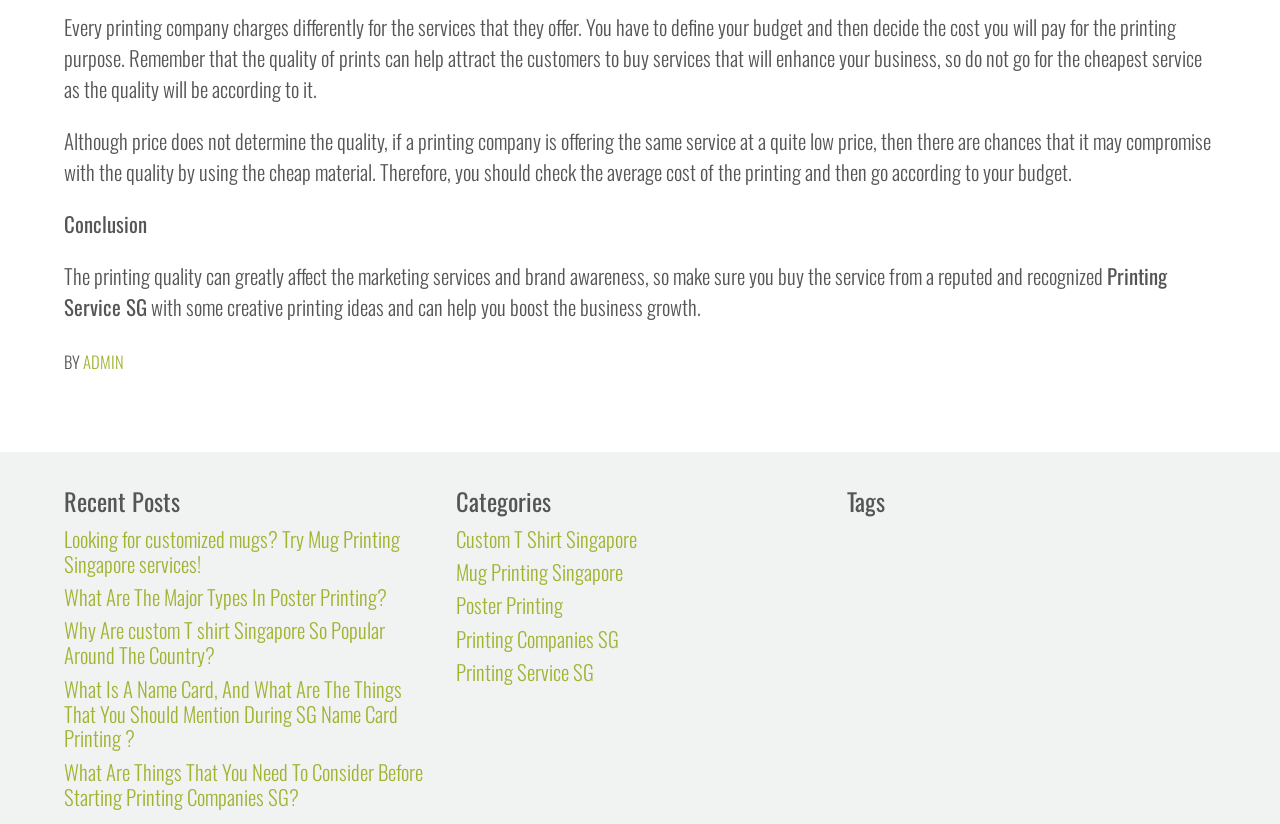How many recent posts are listed on the webpage?
Please give a detailed and elaborate answer to the question.

The recent posts are listed under the 'Recent Posts' heading, and there are five links listed: Looking for customized mugs? Try Mug Printing Singapore services!, What Are The Major Types In Poster Printing?, Why Are custom T shirt Singapore So Popular Around The Country?, What Is A Name Card, And What Are The Things That You Should Mention During SG Name Card Printing?, and What Are Things That You Need To Consider Before Starting Printing Companies SG?